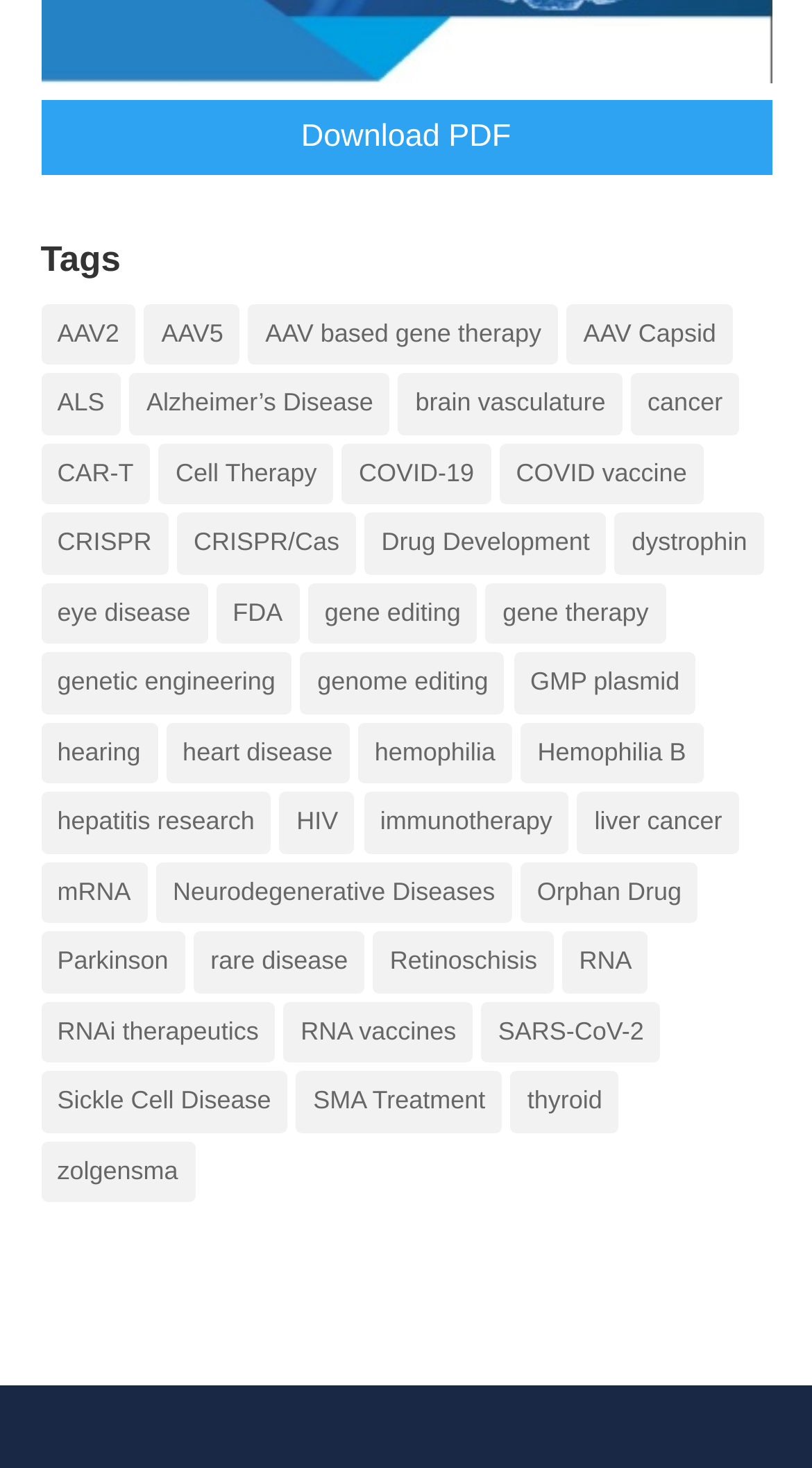Kindly determine the bounding box coordinates for the clickable area to achieve the given instruction: "Click on the 'Tags' heading".

[0.05, 0.161, 0.95, 0.207]